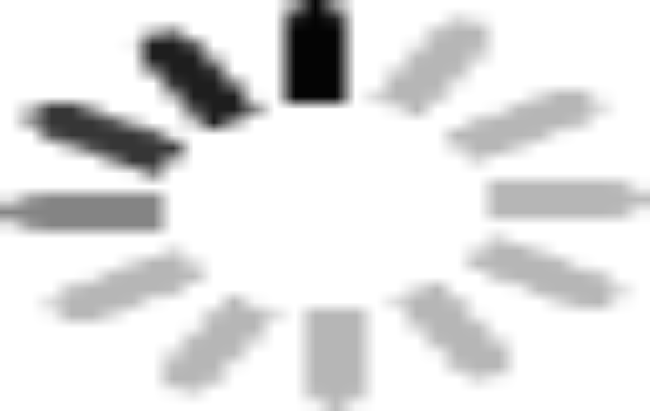What is the approximate number of employees at Guangzhou Viking?
Please provide a single word or phrase as your answer based on the screenshot.

over 100